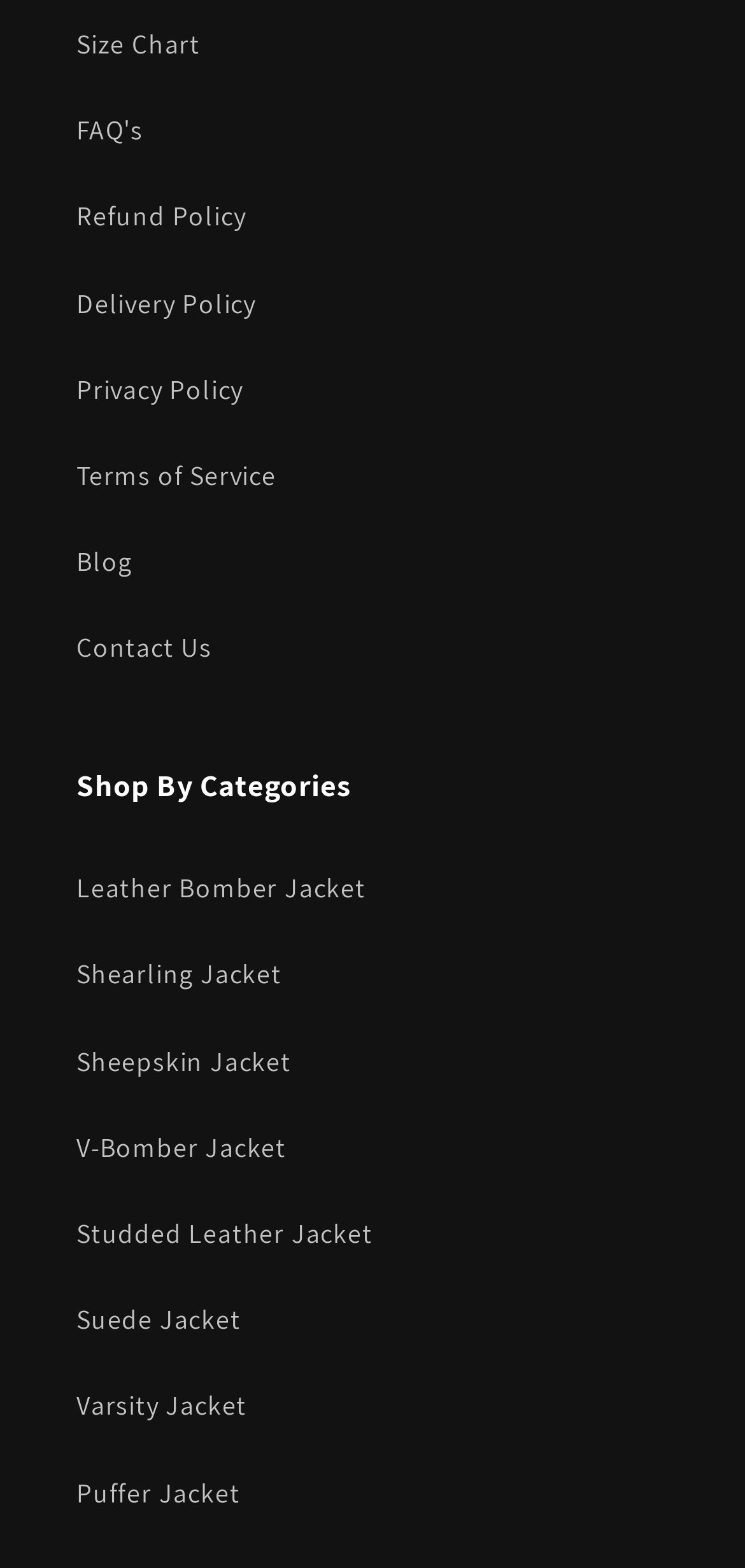Please find and report the bounding box coordinates of the element to click in order to perform the following action: "Learn about refund policy". The coordinates should be expressed as four float numbers between 0 and 1, in the format [left, top, right, bottom].

[0.103, 0.111, 0.897, 0.166]